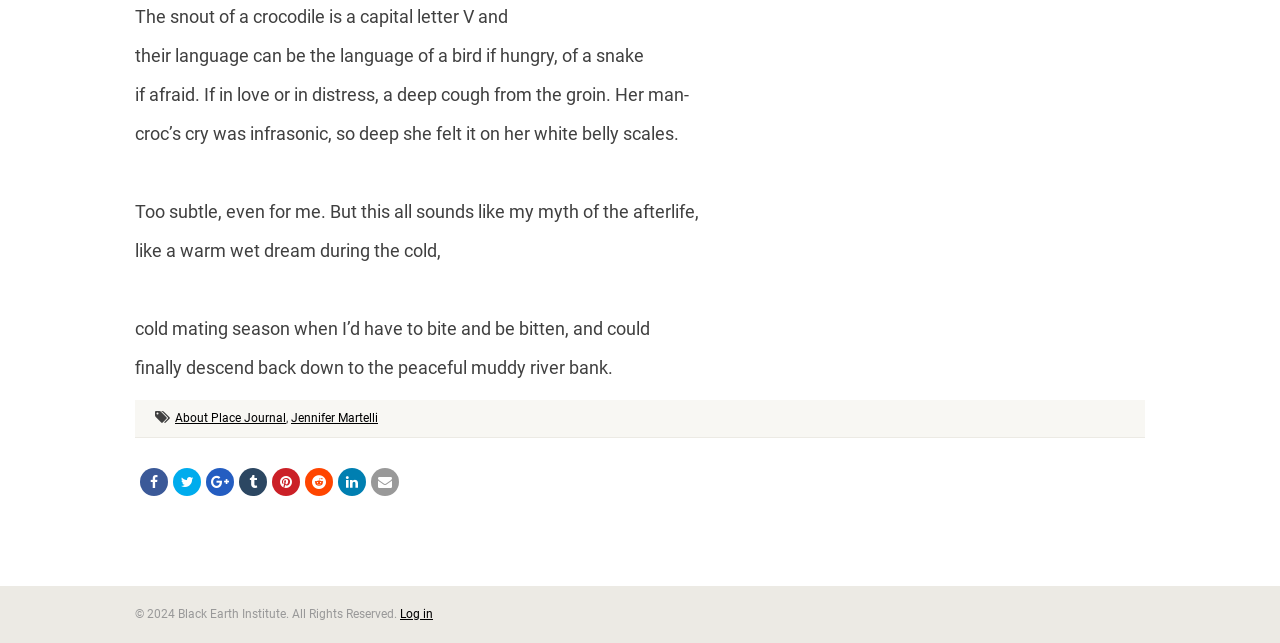Please mark the bounding box coordinates of the area that should be clicked to carry out the instruction: "Share on social media".

[0.109, 0.728, 0.131, 0.771]